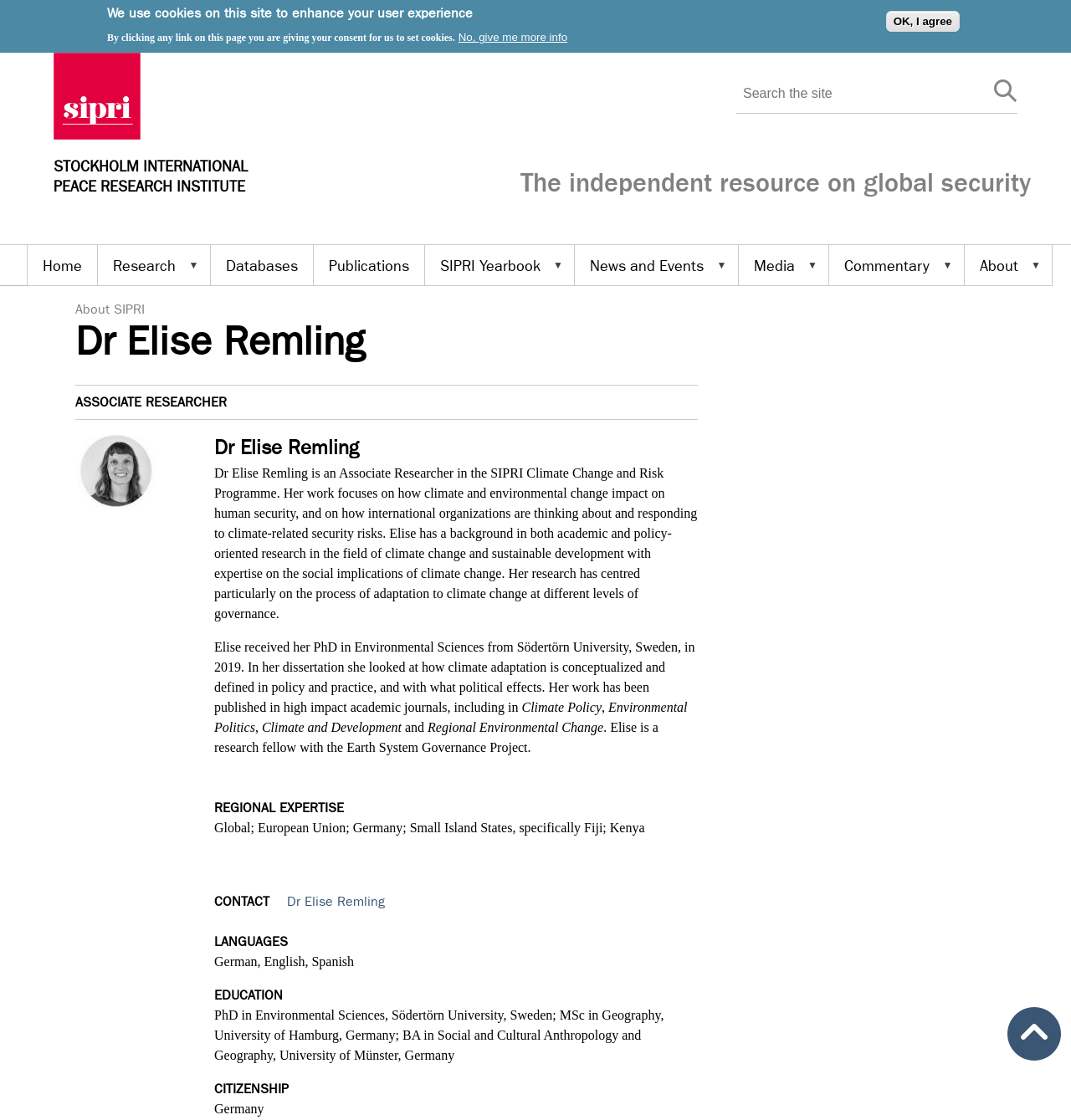Provide a comprehensive description of the webpage.

This webpage is about Dr. Elise Remling, an Associate Researcher in the SIPRI Climate Change and Risk Programme. At the top of the page, there is a cookie consent alert dialog with a button to agree or decline. Below this, there is a navigation menu with links to the main content, home, and other sections of the website.

The main content area is divided into sections. The first section displays Dr. Remling's name and title, accompanied by a photo of her. Below this, there is a brief description of her work, which focuses on the impact of climate and environmental change on human security.

The next section lists Dr. Remling's research expertise, including her background in academic and policy-oriented research in climate change and sustainable development. This is followed by a section detailing her education, including her PhD and master's degrees.

The page also includes a section on Dr. Remling's regional expertise, listing countries and regions she has worked with, such as the European Union, Germany, and Small Island States. Additionally, there is a section on her language skills, which include German, English, and Spanish.

At the bottom of the page, there is a contact section with a link to Dr. Remling's profile, as well as a button to return to the top of the page. Throughout the page, there are also various links to other sections of the website, such as research, databases, and publications.